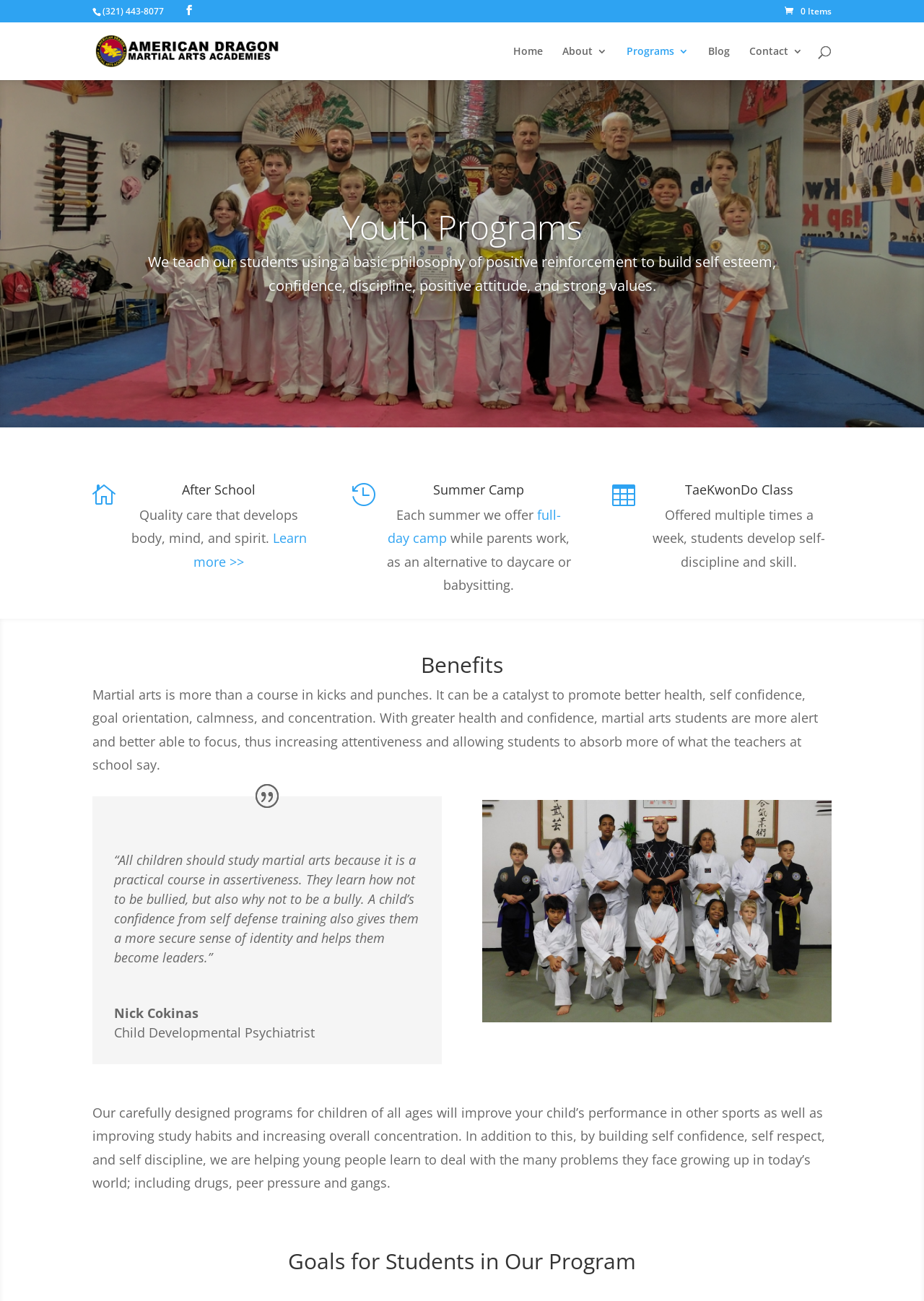Offer a meticulous description of the webpage's structure and content.

The webpage is about the Youth Programs offered by American Dragon Martial Arts. At the top, there is a phone number "(321) 443-8077" and a few links, including a logo of American Dragon Martial Arts, which is an image. Below the logo, there are navigation links to "Home", "About", "Programs", "Blog", and "Contact".

The main content of the webpage is divided into three sections, each with a heading and a brief description. The first section is about "After School" programs, which provide quality care that develops body, mind, and spirit. There is a "Learn more" link below the description. The second section is about "Summer Camp" programs, which offer full-day camps for children while parents work. The third section is about "TaeKwonDo Class" programs, which help students develop self-discipline and skill.

Below these sections, there is a heading "Benefits" and a few paragraphs of text describing the benefits of martial arts for children, including improved health, self-confidence, goal orientation, calmness, and concentration. There is also a quote from a Child Developmental Psychiatrist, Nick Cokinas, about the importance of martial arts for children.

At the bottom of the page, there is an image and a paragraph of text describing the goals of the program, which include improving performance in other sports, study habits, and concentration, as well as building self-confidence, self-respect, and self-discipline. Finally, there is a heading "Goals for Students in Our Program" at the very bottom of the page.